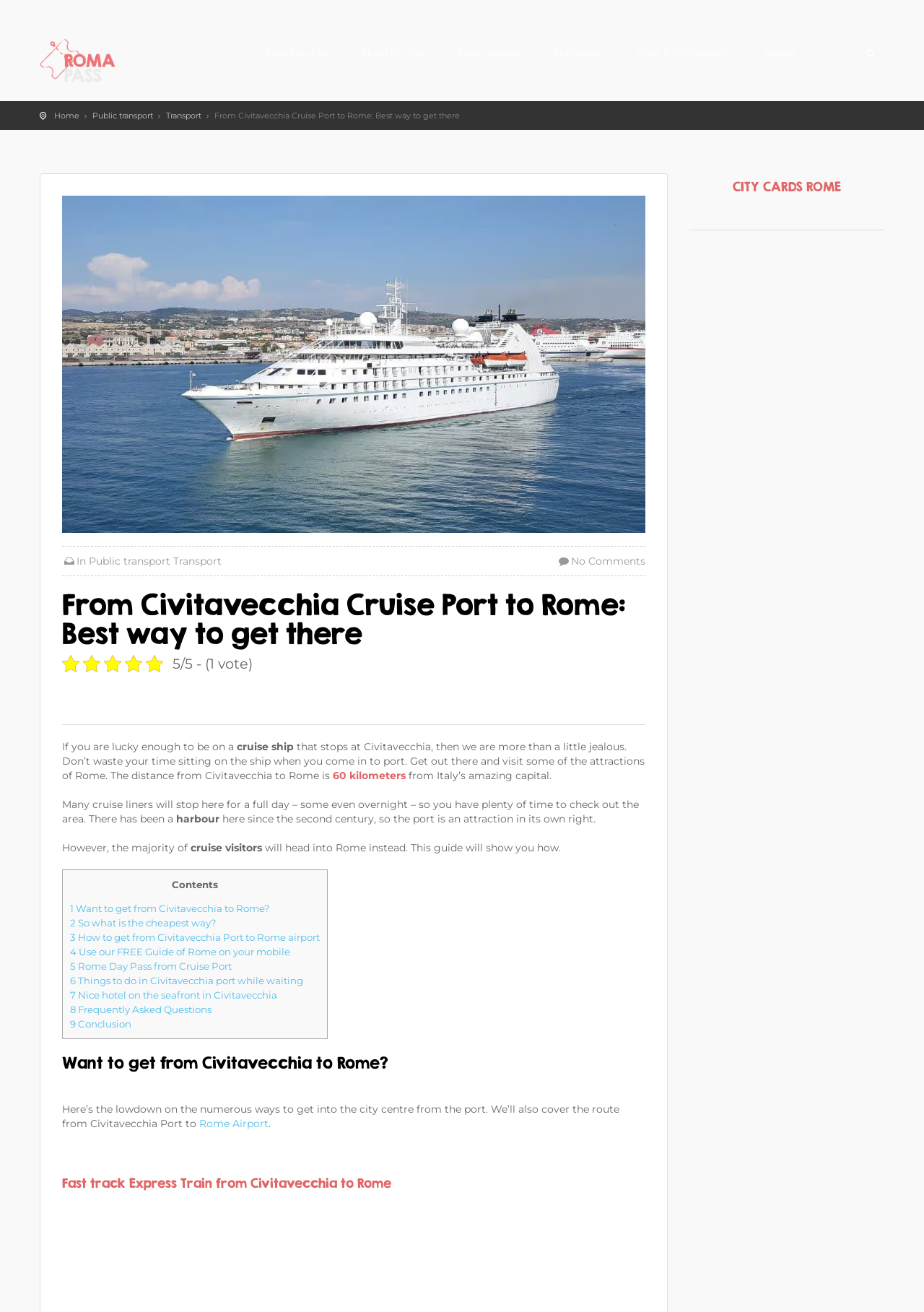Please find and report the bounding box coordinates of the element to click in order to perform the following action: "Explore the 'Transport' option". The coordinates should be expressed as four float numbers between 0 and 1, in the format [left, top, right, bottom].

[0.59, 0.035, 0.676, 0.054]